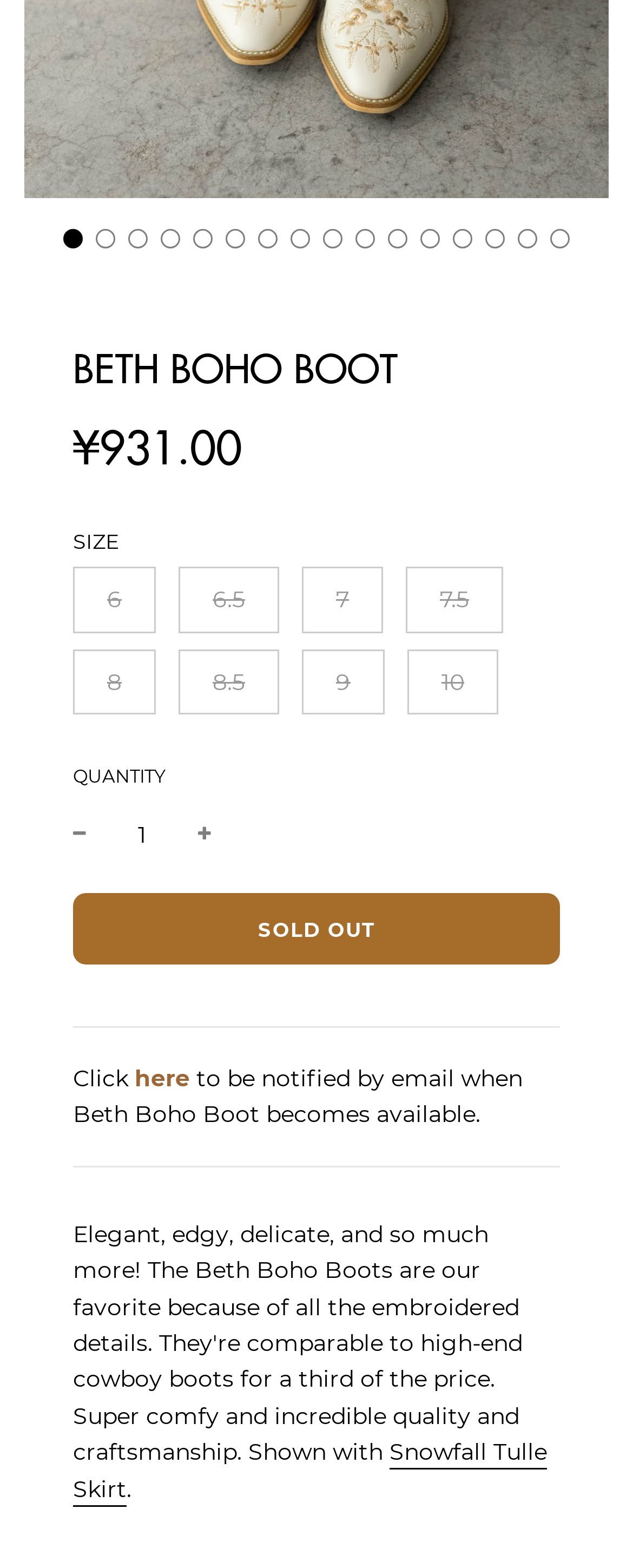What is the size range available for the product?
Using the image, elaborate on the answer with as much detail as possible.

I found the 'SIZE' label and the corresponding size options, which are 6, 6.5, 7, 7.5, 8, 8.5, 9, and 10, indicating that the size range available for the product is from 6 to 10.